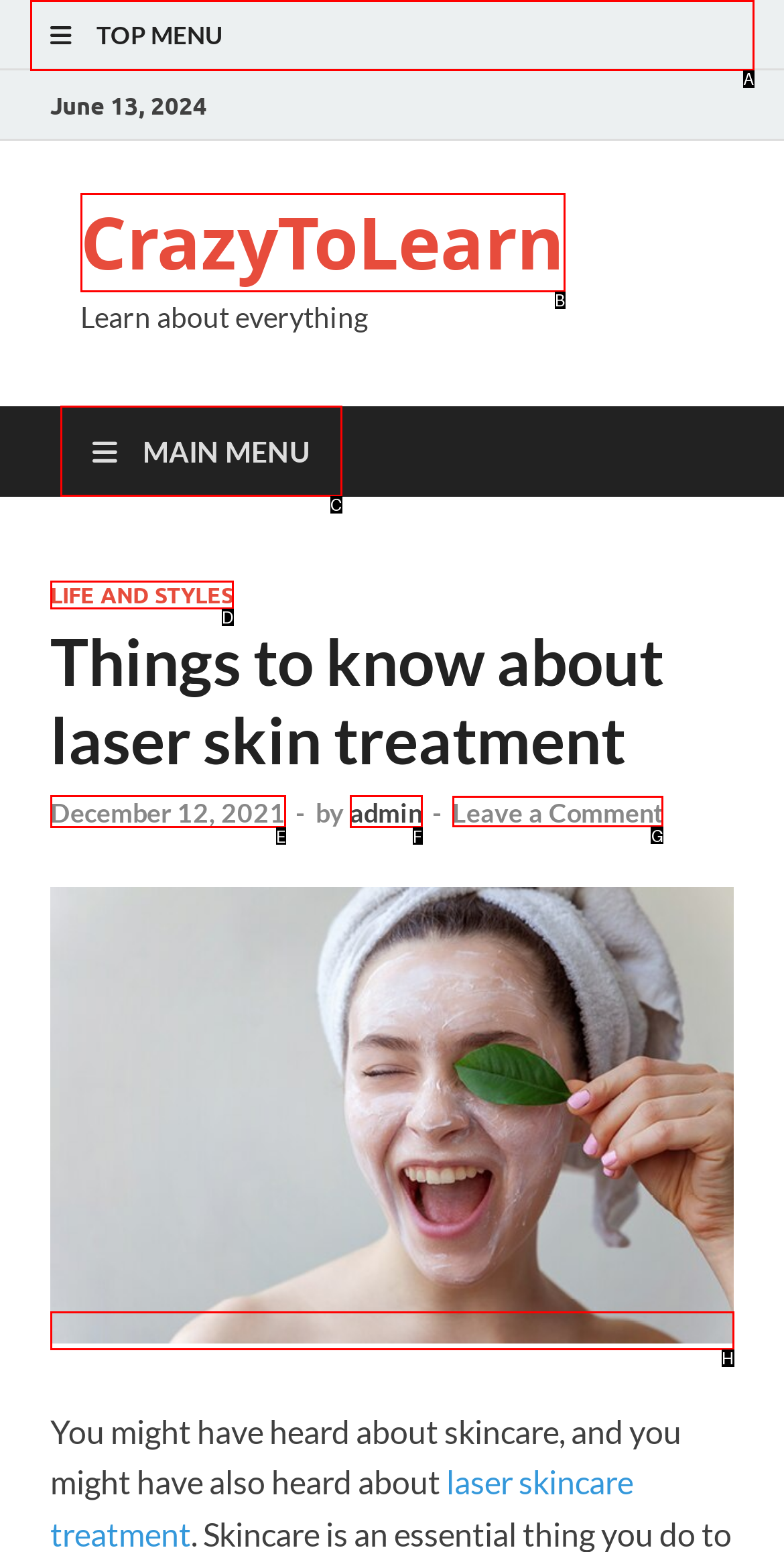Specify which HTML element I should click to complete this instruction: leave a comment Answer with the letter of the relevant option.

G